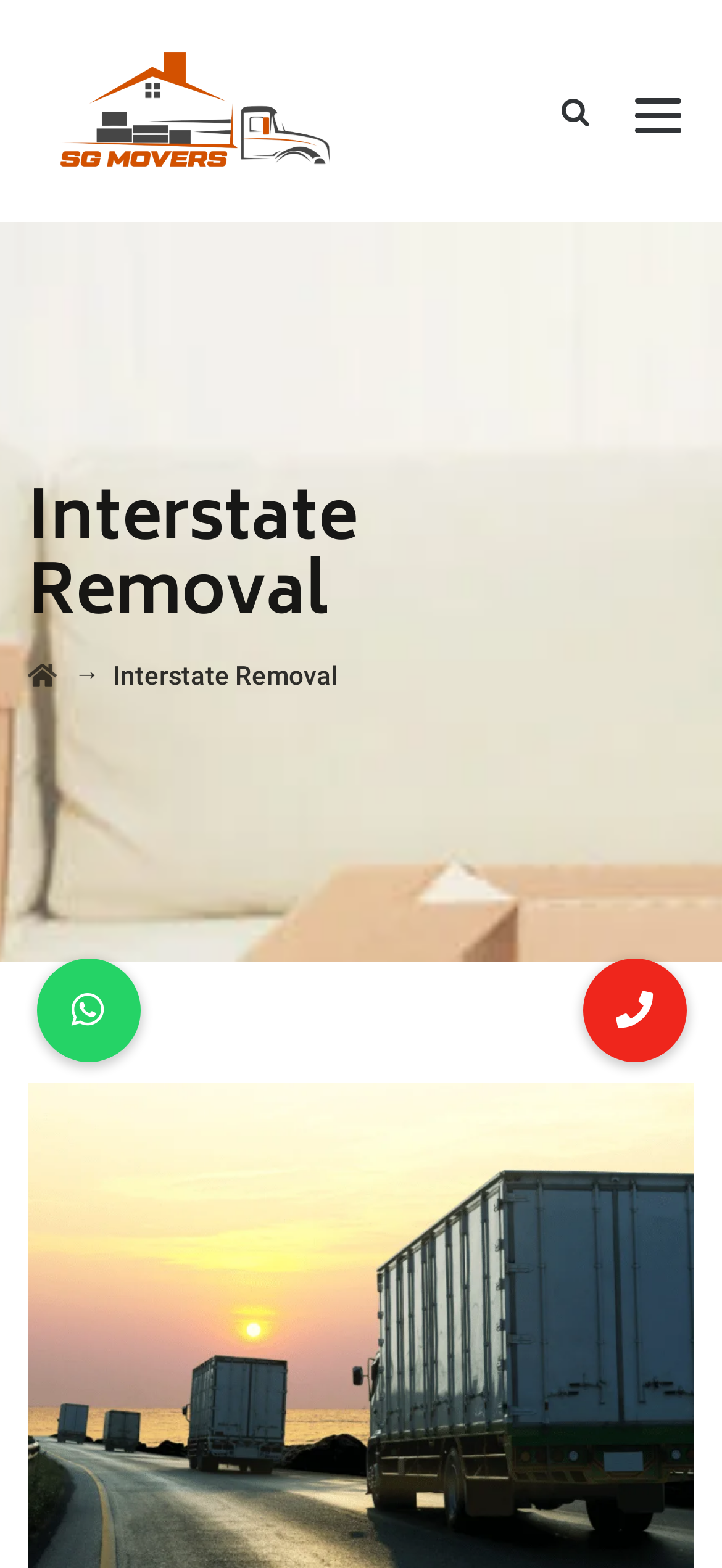What is the main service offered?
Answer the question with as much detail as you can, using the image as a reference.

I found a heading element with the text 'Interstate Removal' which suggests that the main service offered by the company is related to interstate removal or relocation.